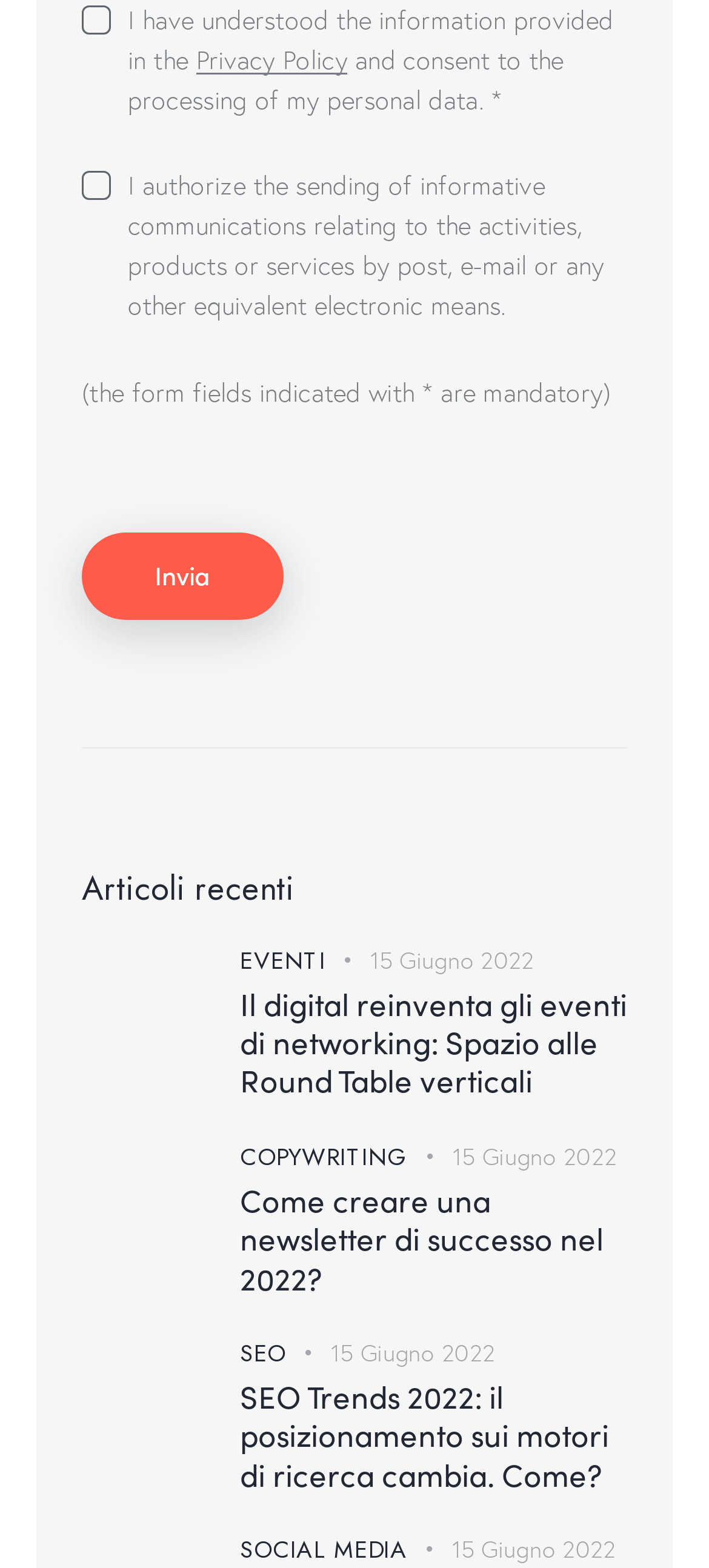Identify the bounding box coordinates of the area you need to click to perform the following instruction: "Read the article about Il digital reinventa gli eventi di networking".

[0.115, 0.613, 0.295, 0.637]